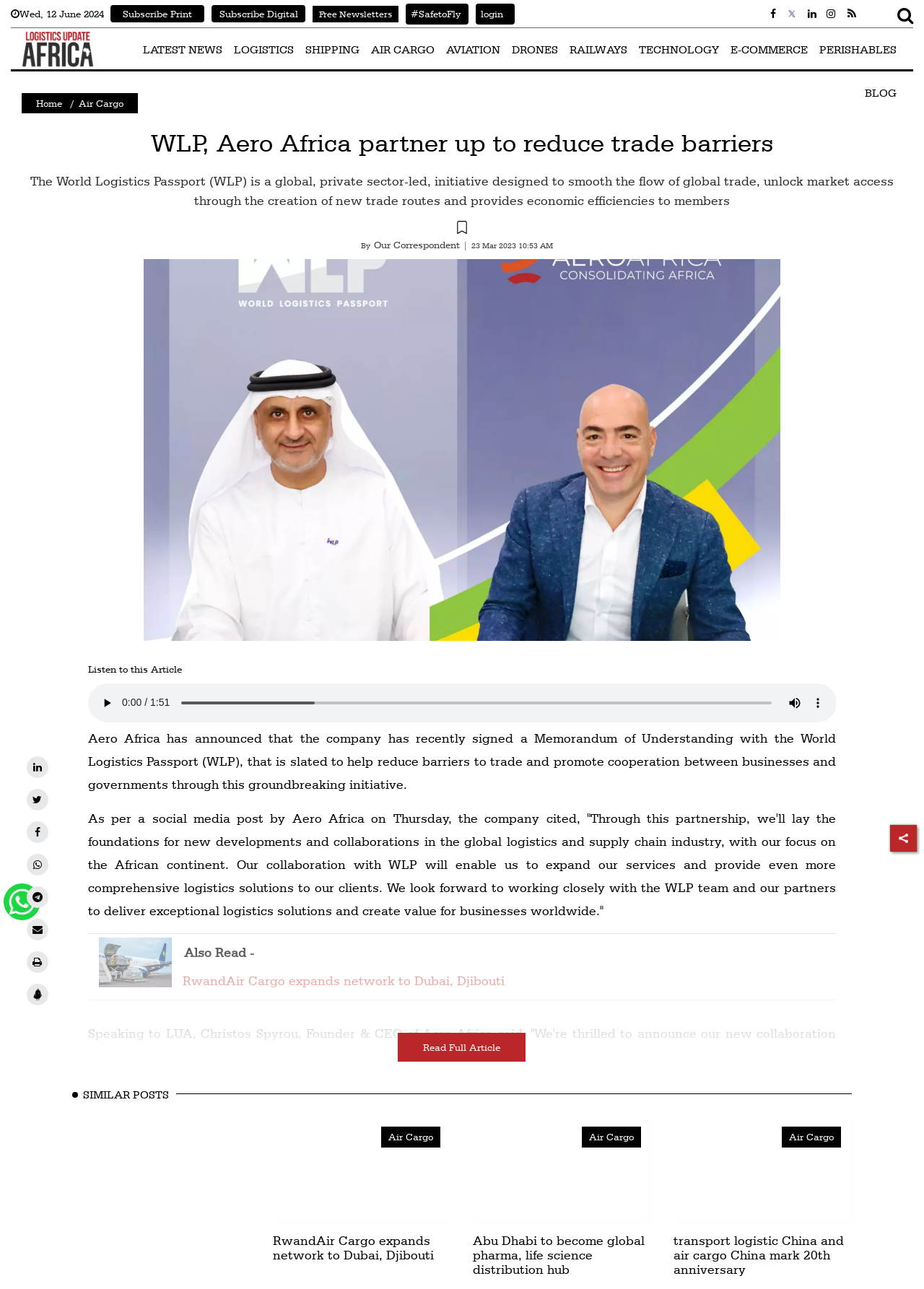Provide a brief response to the question below using one word or phrase:
What is the date of the article?

23 Mar 2023